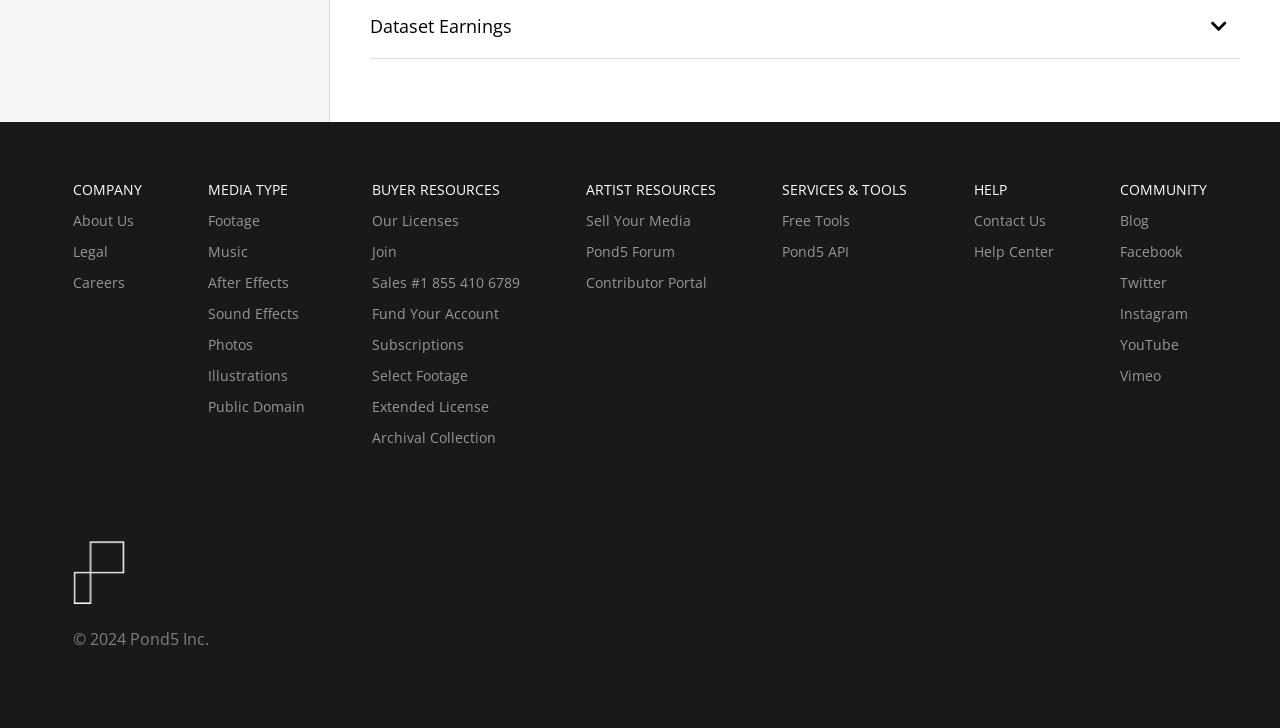Please identify the bounding box coordinates of the element I need to click to follow this instruction: "Contact Us".

[0.761, 0.29, 0.823, 0.316]